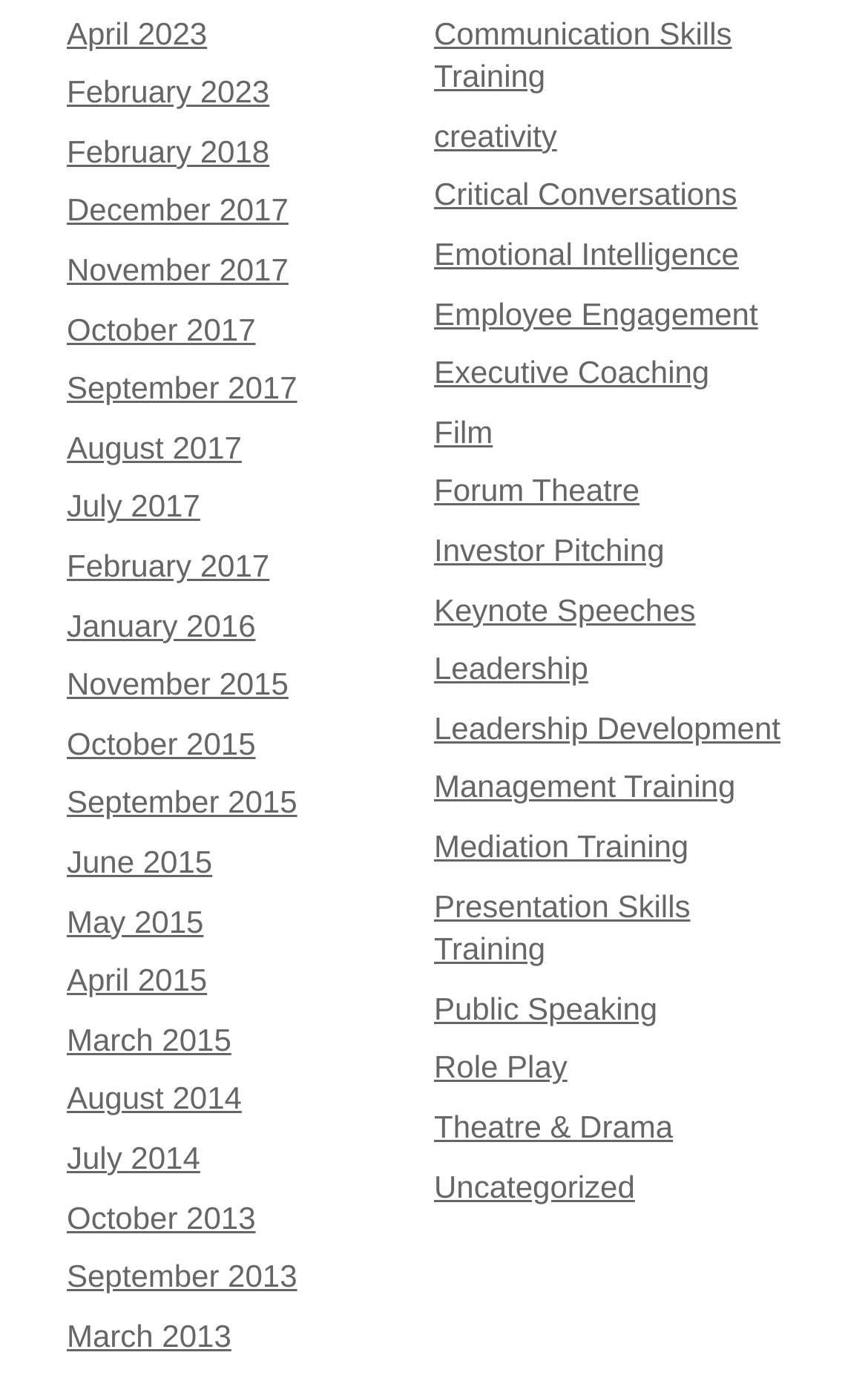How many categories of training are listed on the webpage?
Provide a detailed and well-explained answer to the question.

I counted the number of unique categories of training listed on the webpage, which are represented by links with different text values. There are 21 unique categories, such as Communication Skills Training, Emotional Intelligence, and Leadership Development.